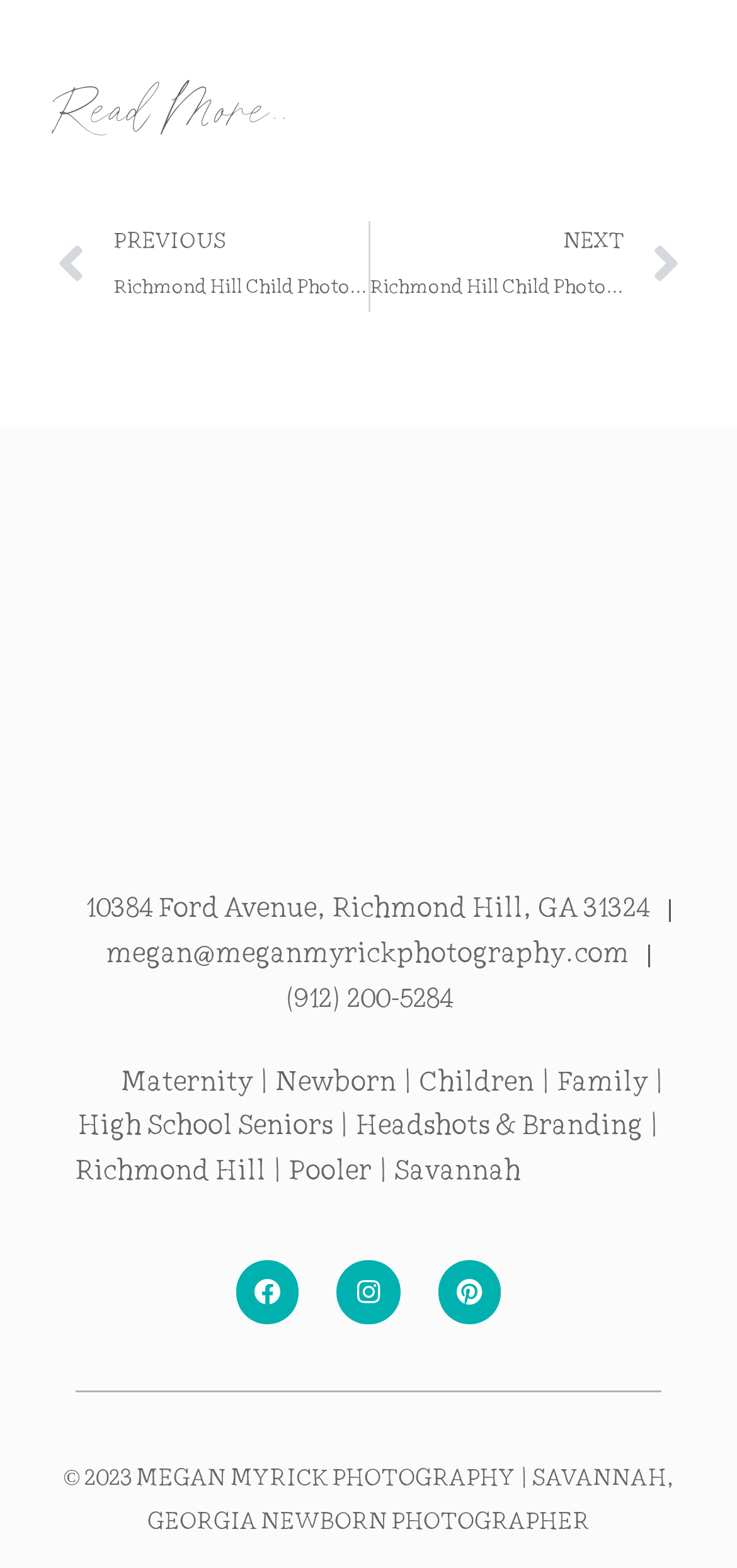Locate the bounding box of the UI element based on this description: "(912) 200-5284". Provide four float numbers between 0 and 1 as [left, top, right, bottom].

[0.386, 0.624, 0.614, 0.653]